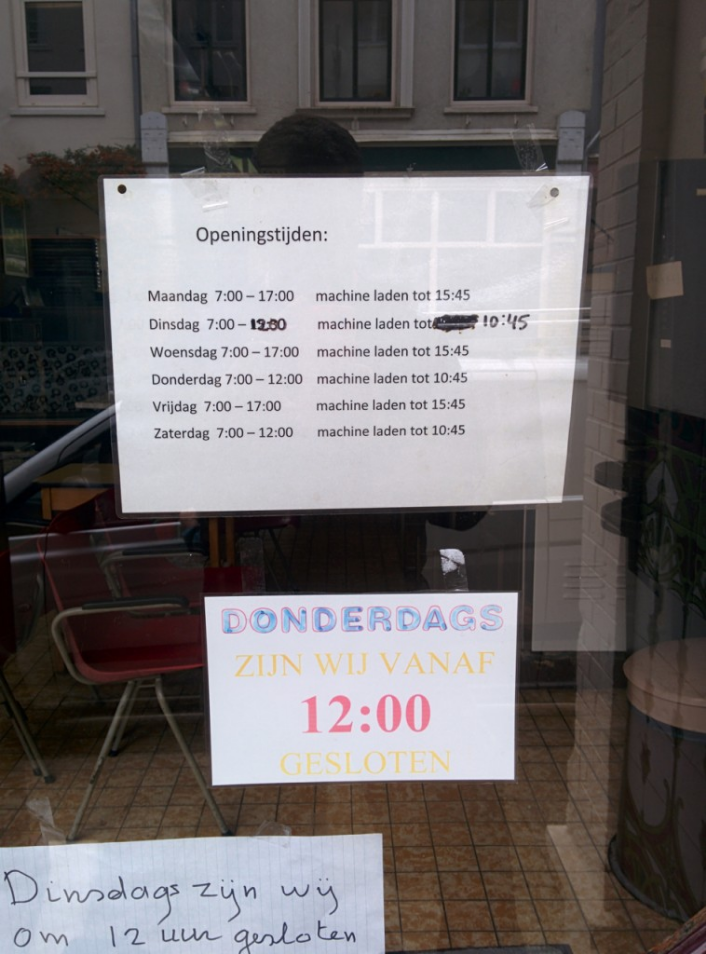Create an extensive caption that includes all significant details of the image.

The image depicts a notice displayed in the window of a laundromat, outlining the opening hours and special closure information. The main sign, titled "Openingstijden" (Opening Times), lists the operating hours for each day of the week, showing that the laundromat opens at 7:00 AM and closes at varying times, with specific last load times indicated. Notably, there is a highlighted message stating "Donderdags zijn wij vanaf 12:00 gesloten," indicating that on Thursdays, the establishment is closed from 12 PM onwards. Additionally, there is a handwritten note on a smaller paper that states, "Dinsdags zijn wij om 12 uur gesloten," meaning that on Tuesdays, the laundromat closes at noon as well. The background features indoor seating with visible chairs, adding context to the laundromat's environment.